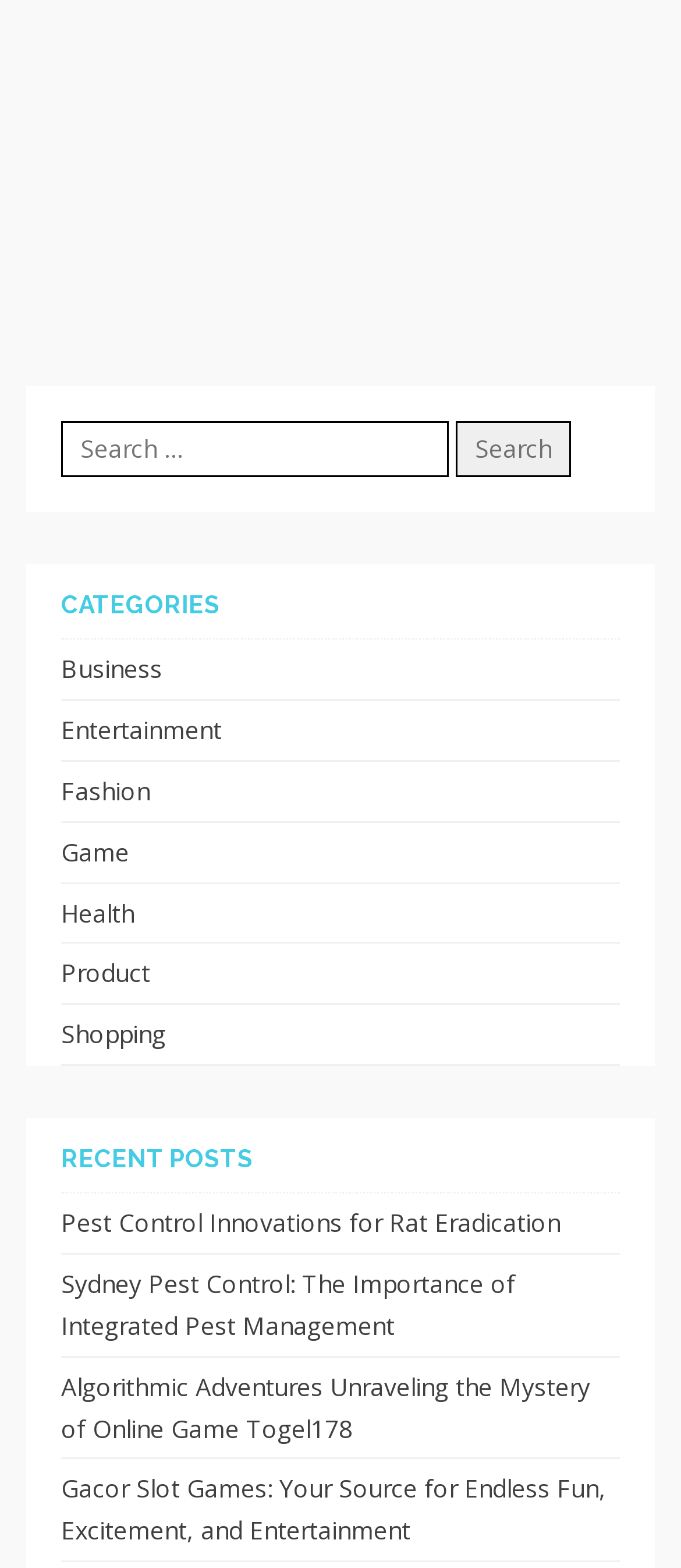Please provide the bounding box coordinates for the element that needs to be clicked to perform the following instruction: "Read Pest Control Innovations for Rat Eradication post". The coordinates should be given as four float numbers between 0 and 1, i.e., [left, top, right, bottom].

[0.09, 0.769, 0.823, 0.791]